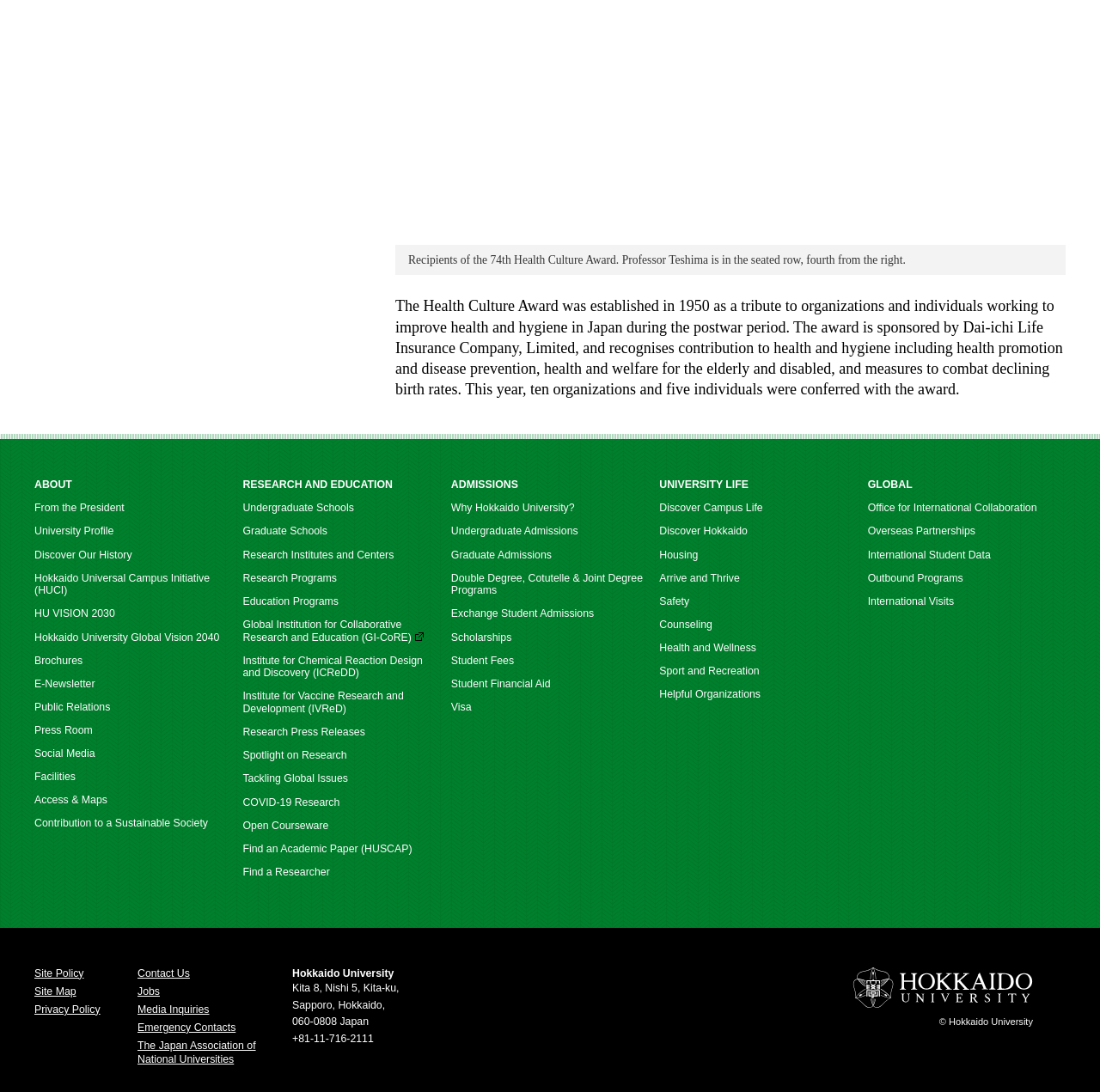Identify the bounding box coordinates for the region of the element that should be clicked to carry out the instruction: "Learn about the Research Institutes and Centers". The bounding box coordinates should be four float numbers between 0 and 1, i.e., [left, top, right, bottom].

[0.221, 0.502, 0.358, 0.513]